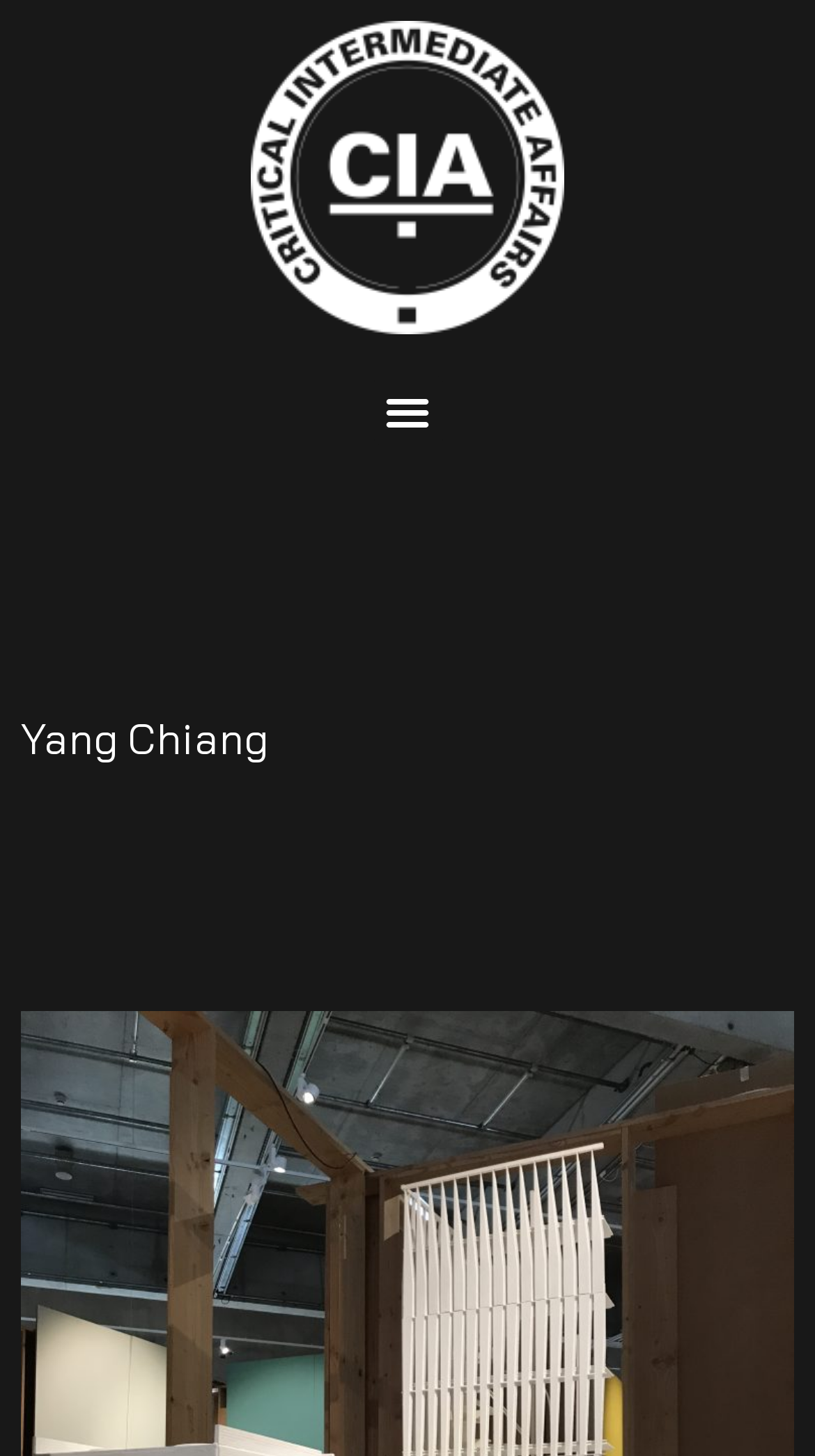Identify the bounding box for the given UI element using the description provided. Coordinates should be in the format (top-left x, top-left y, bottom-right x, bottom-right y) and must be between 0 and 1. Here is the description: alt="CIA Logo_wit" title="CIA Logo_wit"

[0.308, 0.014, 0.692, 0.23]